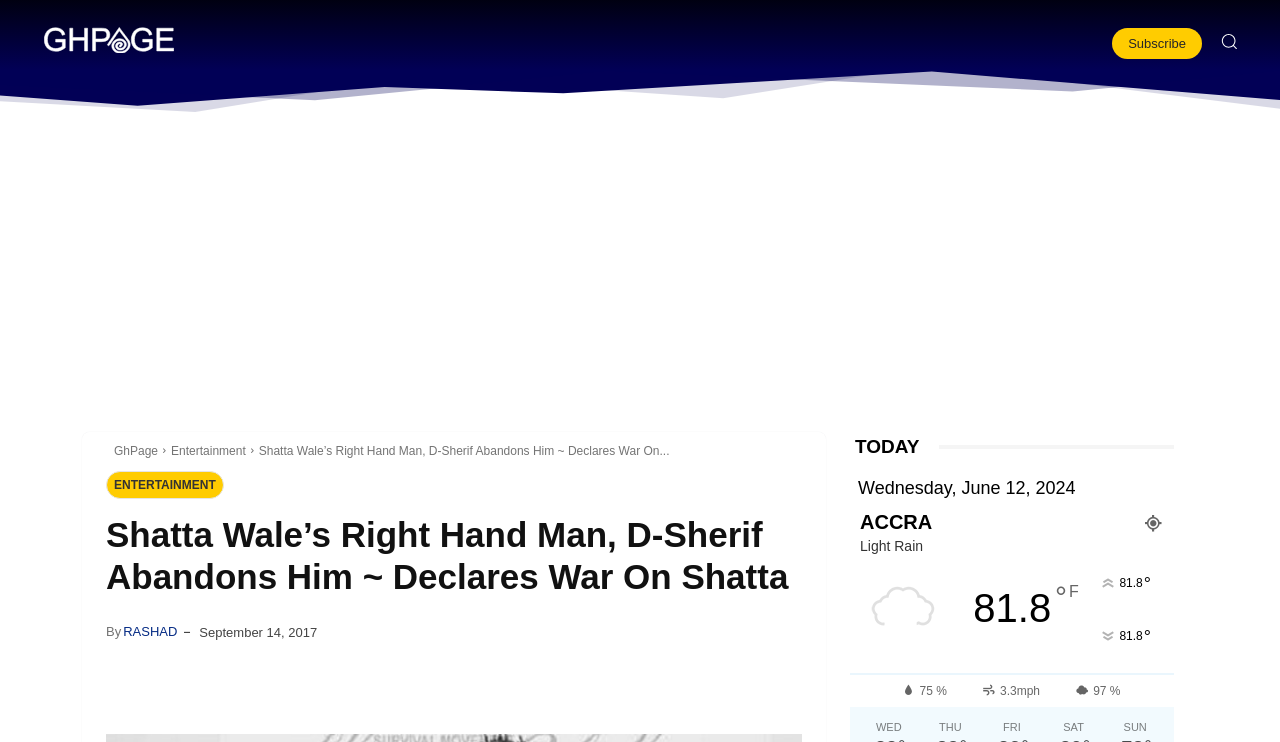Using the information in the image, give a detailed answer to the following question: Who is the author of the article?

I determined the answer by looking at the byline of the article, which showed the text 'By' followed by a link with the text 'RASHAD'. This suggests that RASHAD is the author of the article.